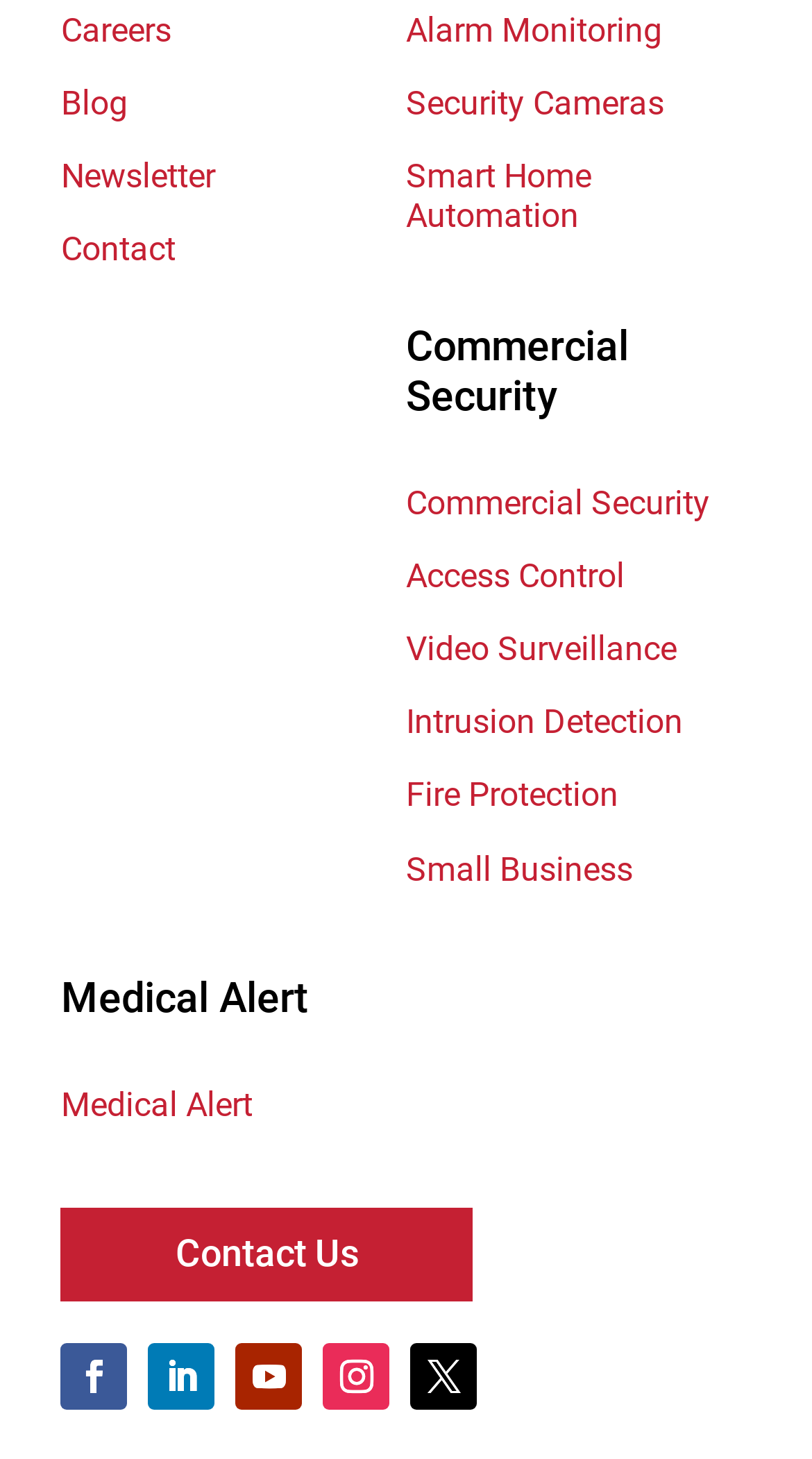What is the purpose of the links on the left side?
Please provide a comprehensive answer based on the details in the screenshot.

The links on the left side, including 'Careers', 'Blog', 'Newsletter', and 'Contact', have bounding box coordinates that suggest they are located on the left side of the webpage. Their types are all 'link', which implies that they are used for navigation purposes, allowing users to access different sections of the website.